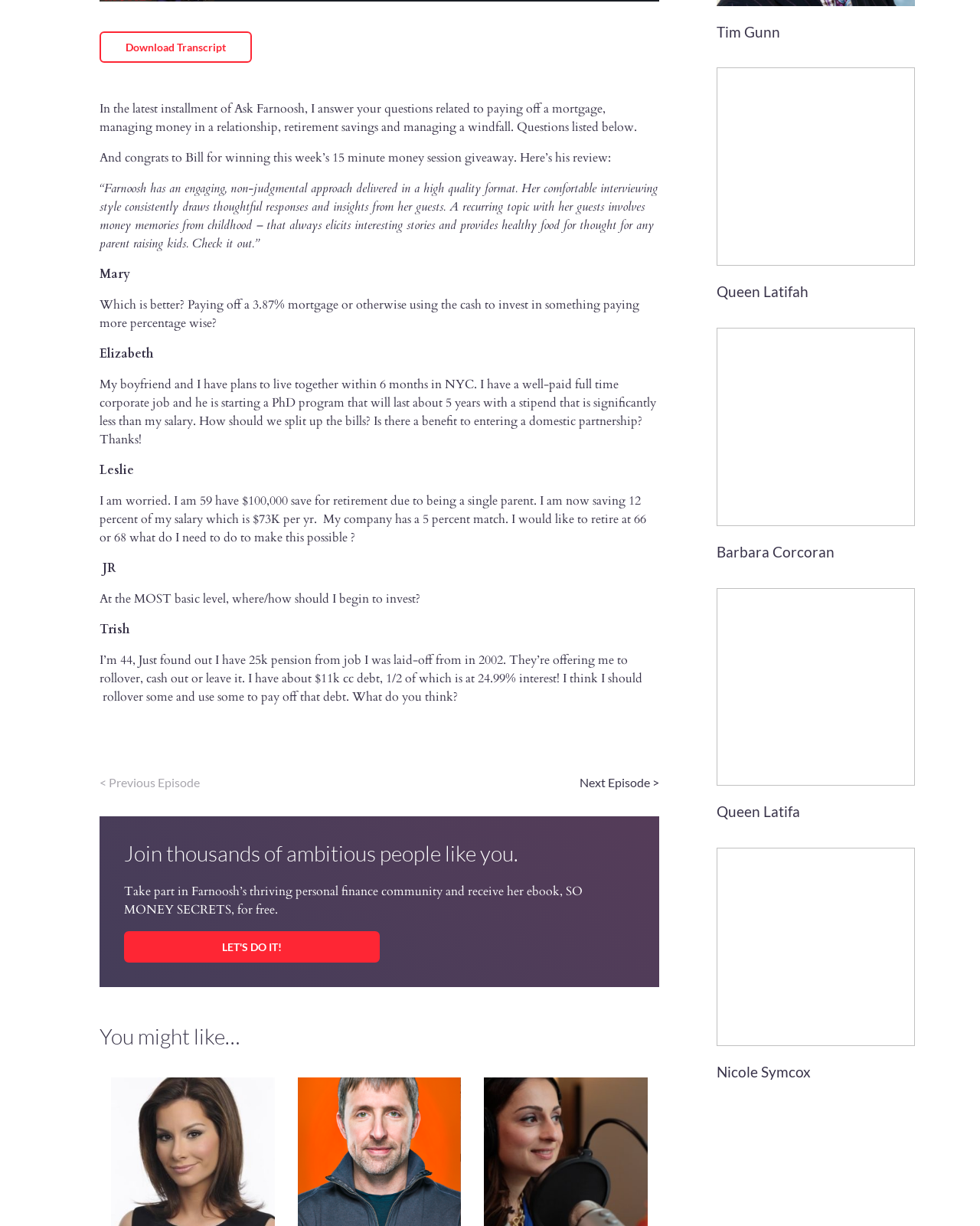Please determine the bounding box of the UI element that matches this description: Barbara Corcoran. The coordinates should be given as (top-left x, top-left y, bottom-right x, bottom-right y), with all values between 0 and 1.

[0.731, 0.443, 0.852, 0.457]